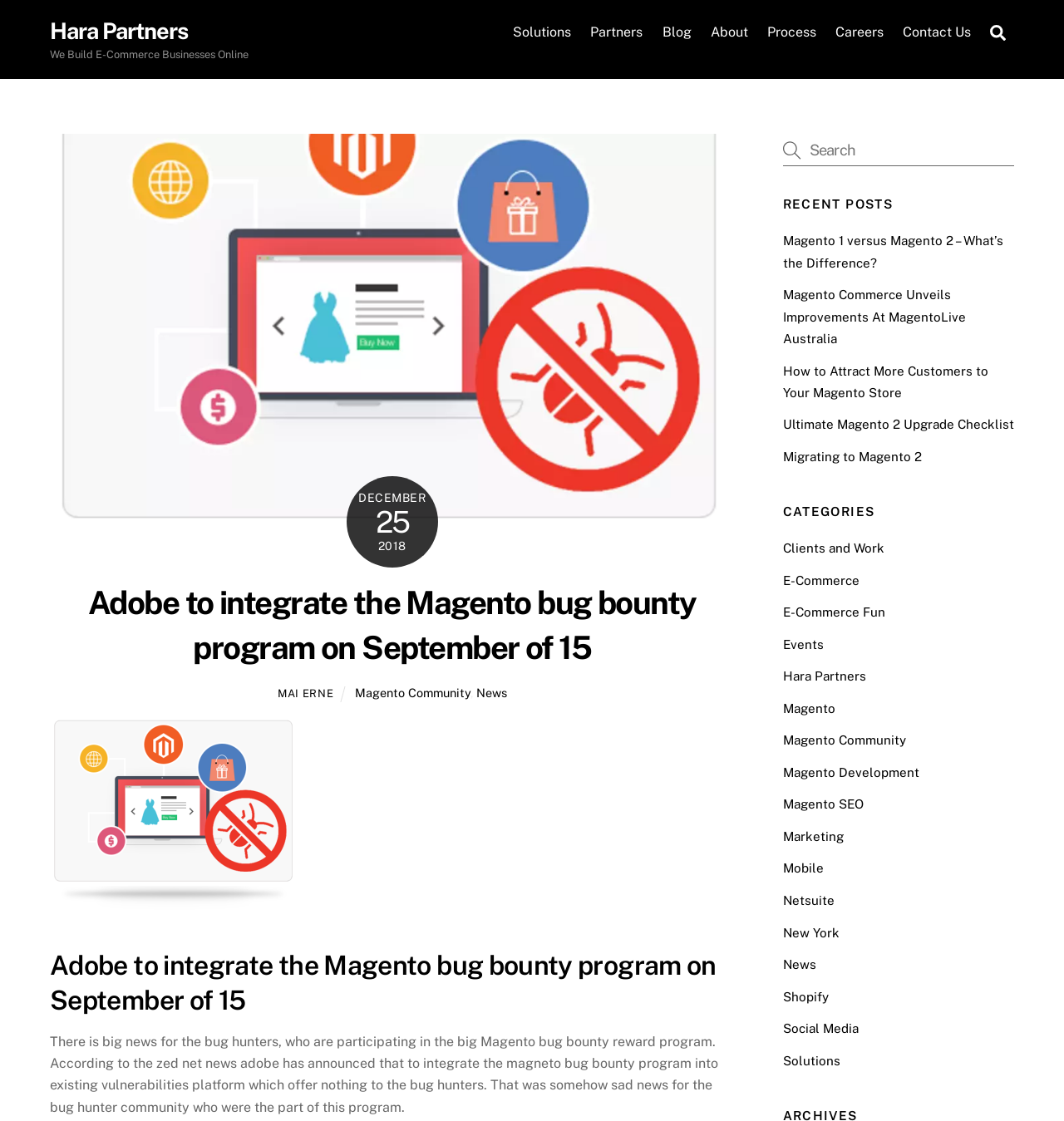Please locate and retrieve the main header text of the webpage.

Adobe to integrate the Magento bug bounty program on September of 15